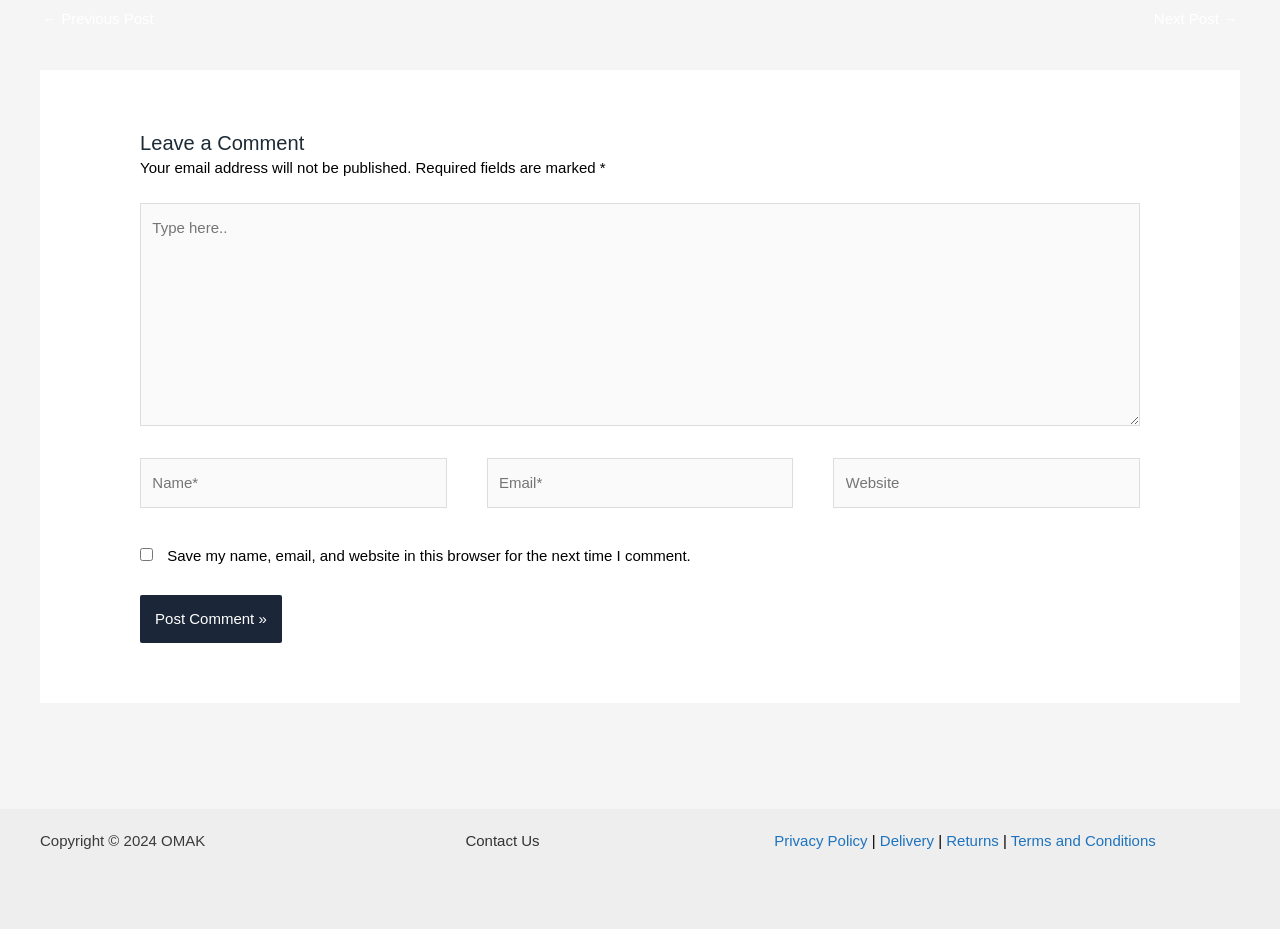What is the purpose of the 'Post Comment »' button?  Analyze the screenshot and reply with just one word or a short phrase.

Submit comment